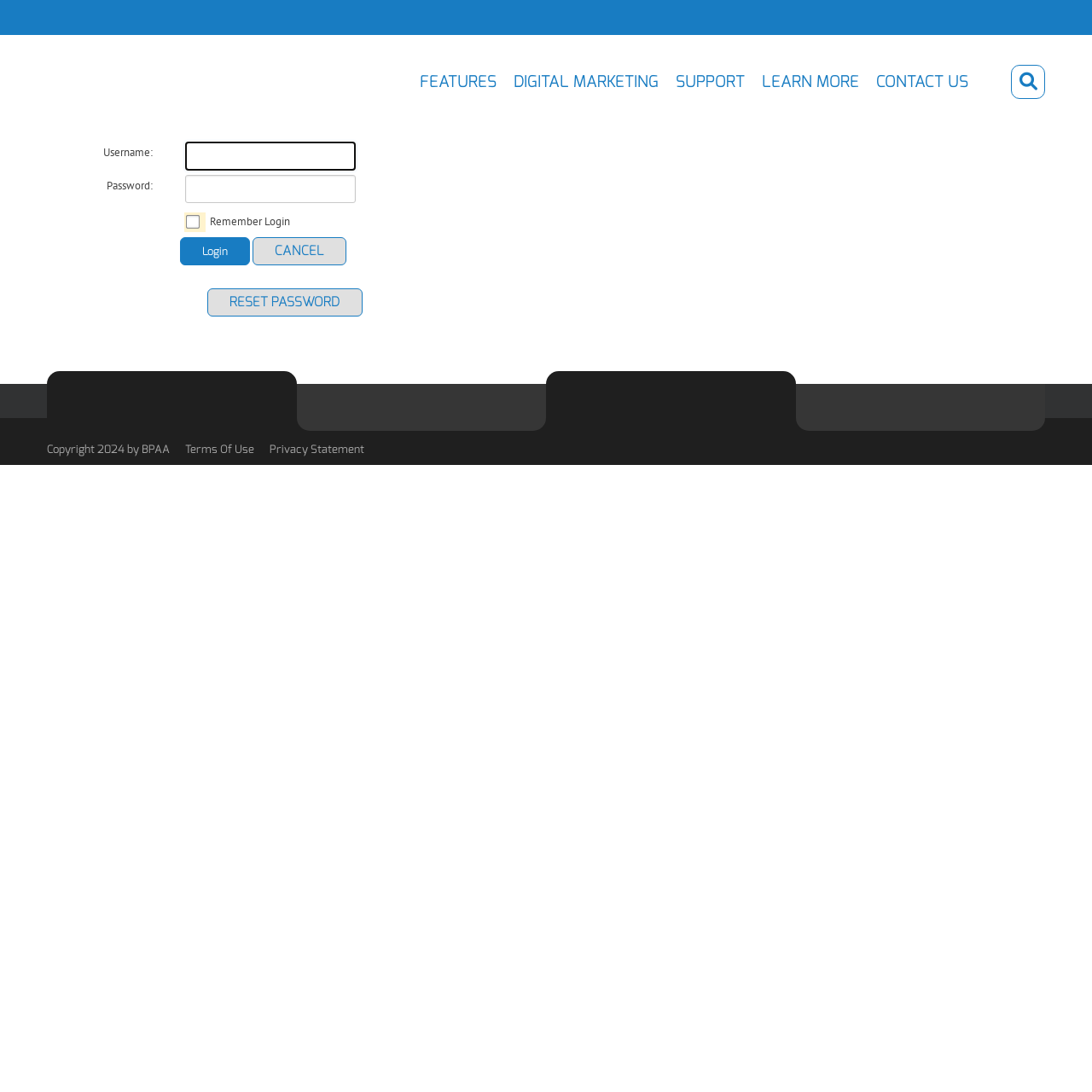Kindly respond to the following question with a single word or a brief phrase: 
What is the purpose of the 'RESET PASSWORD' link?

Reset password